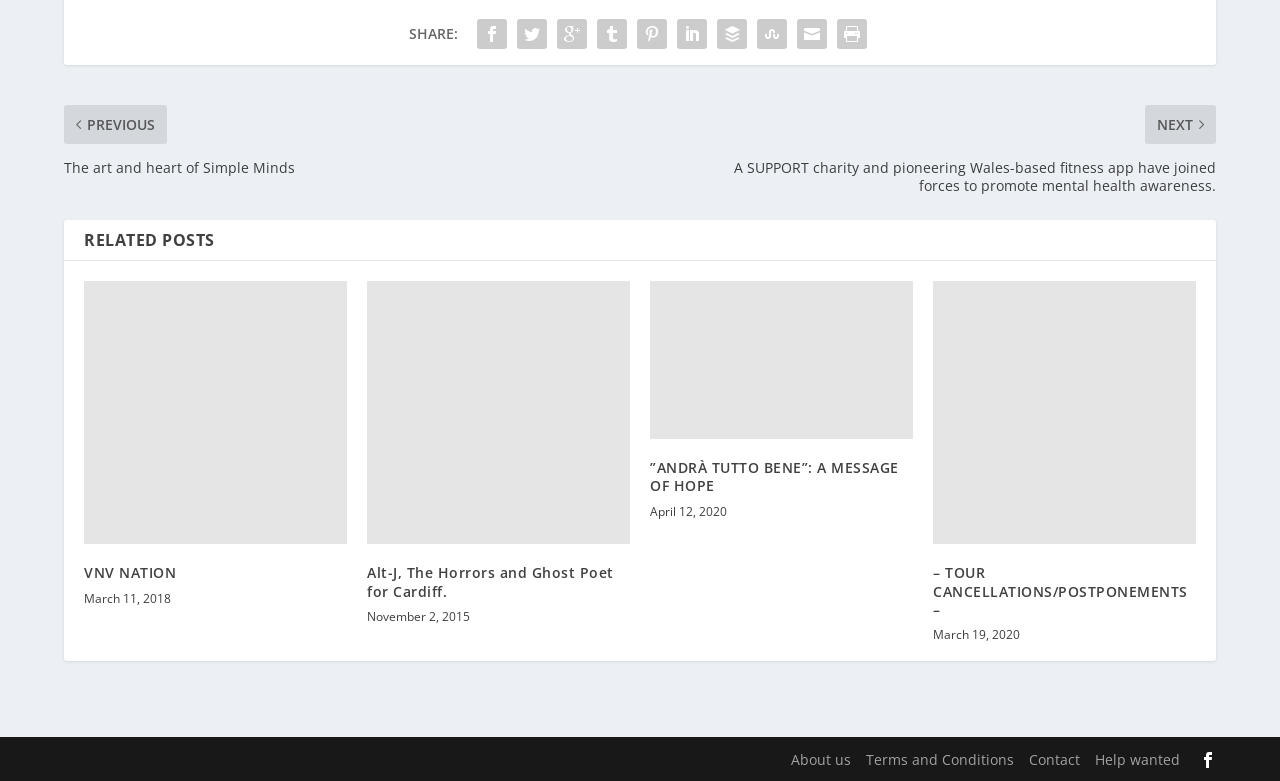Show the bounding box coordinates of the element that should be clicked to complete the task: "View Alt-J, The Horrors and Ghost Poet for Cardiff.".

[0.287, 0.343, 0.492, 0.679]